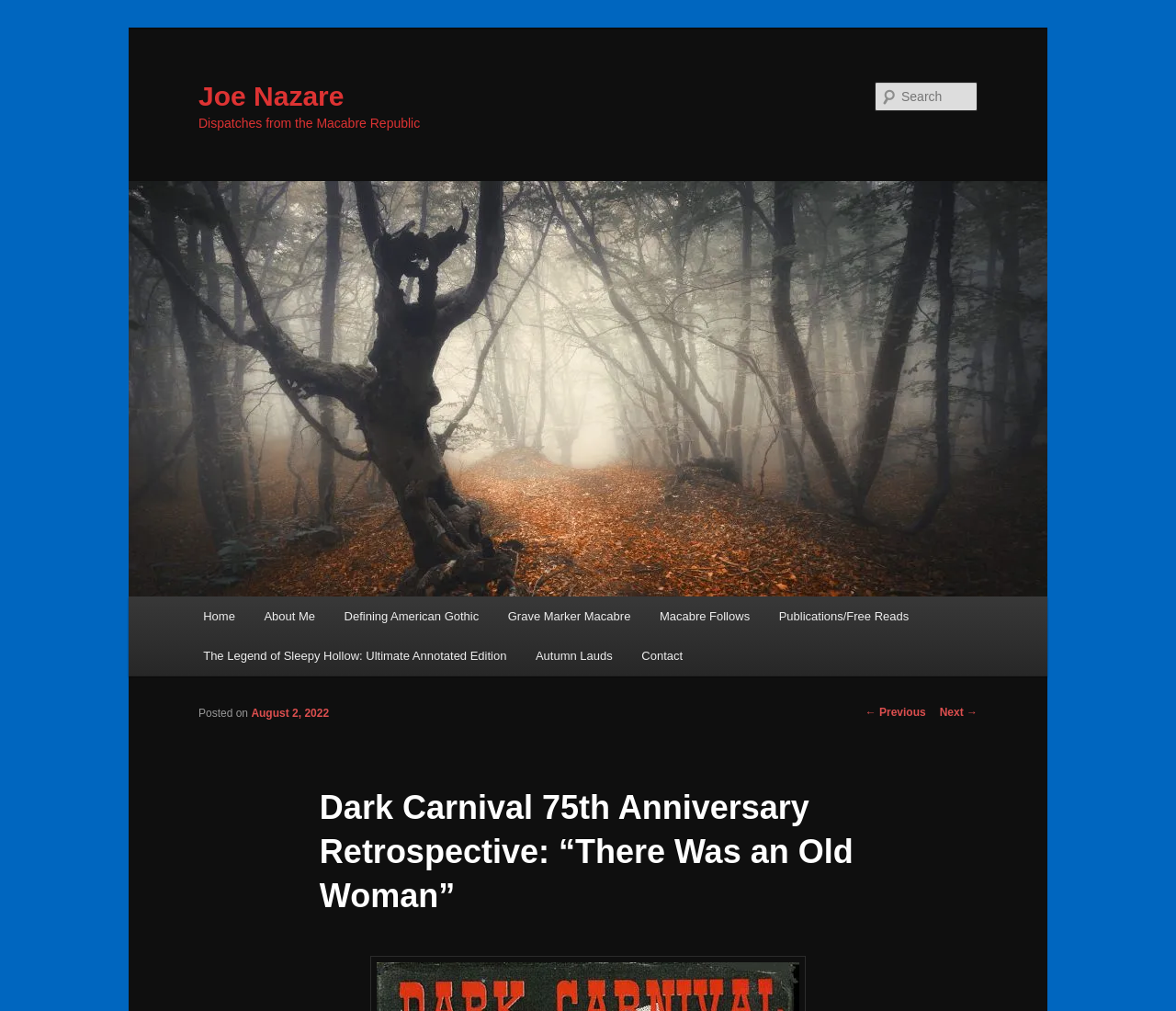What is the purpose of the search box?
Refer to the screenshot and respond with a concise word or phrase.

To search the website